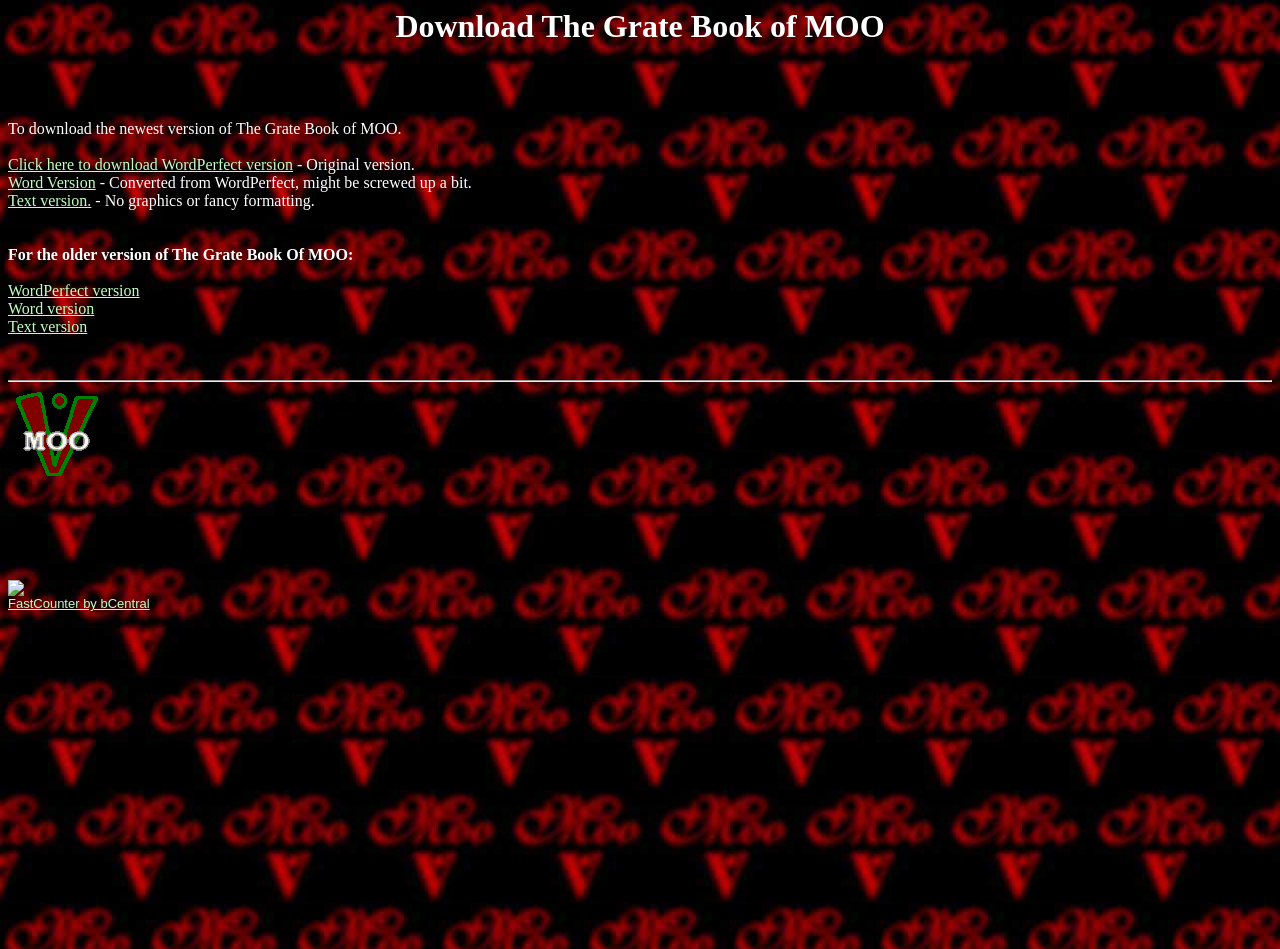Determine the bounding box coordinates of the clickable area required to perform the following instruction: "download WordPerfect version". The coordinates should be represented as four float numbers between 0 and 1: [left, top, right, bottom].

[0.006, 0.165, 0.229, 0.183]